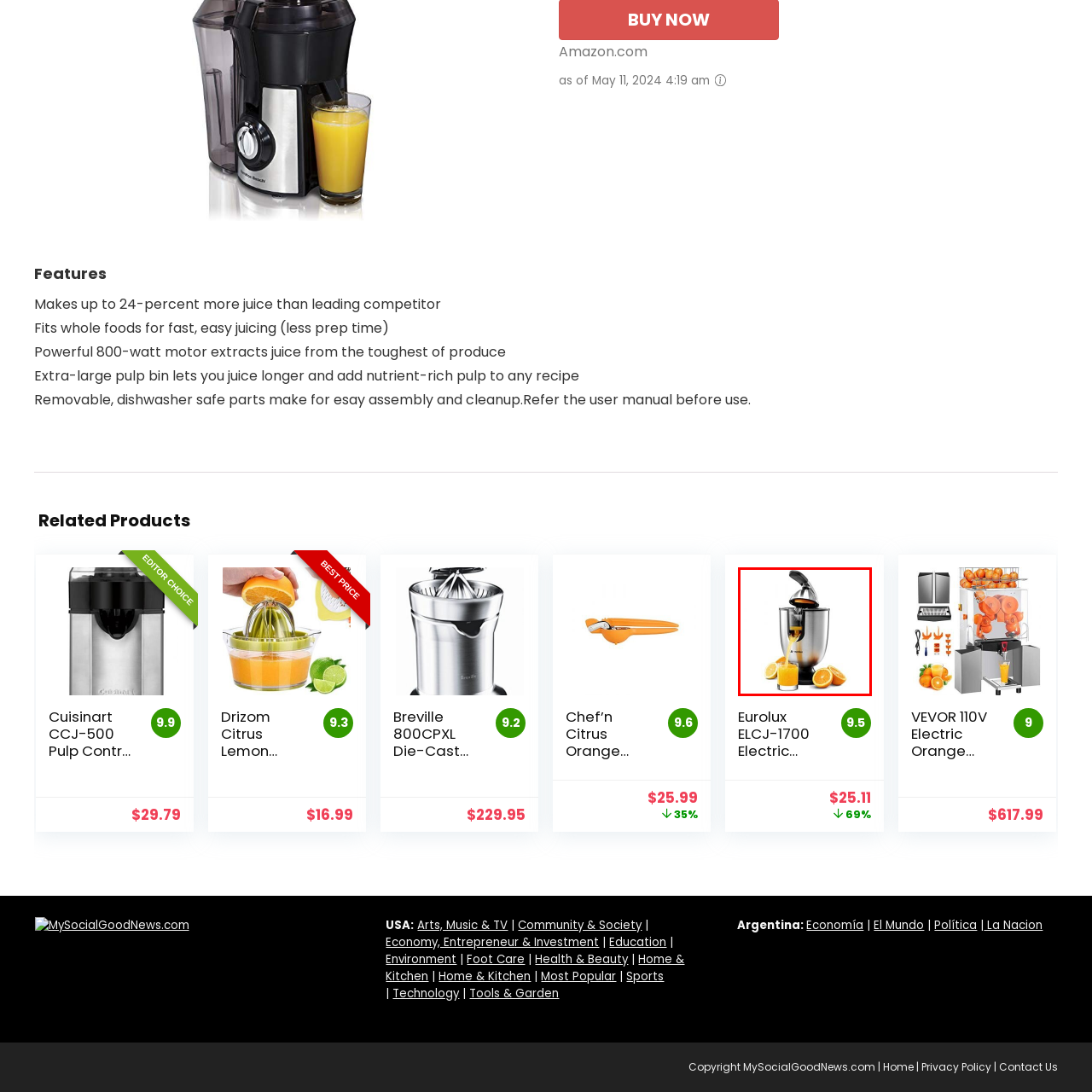Take a close look at the image outlined in red and answer the ensuing question with a single word or phrase:
What is the power rating of the appliance?

160 watts